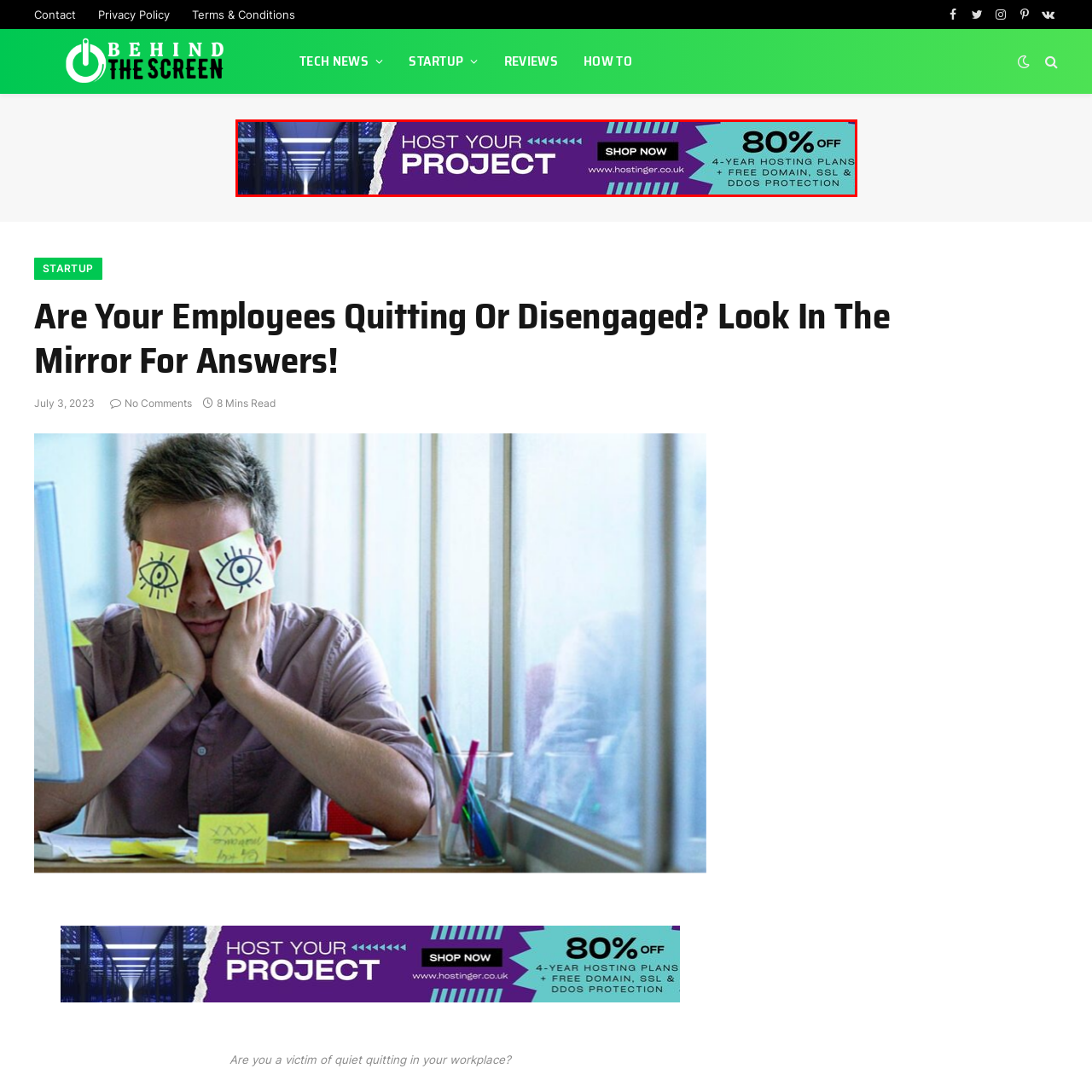Focus on the content within the red bounding box and answer this question using a single word or phrase: What is included in the hosting plan?

Free domain, SSL, and DDoS protection